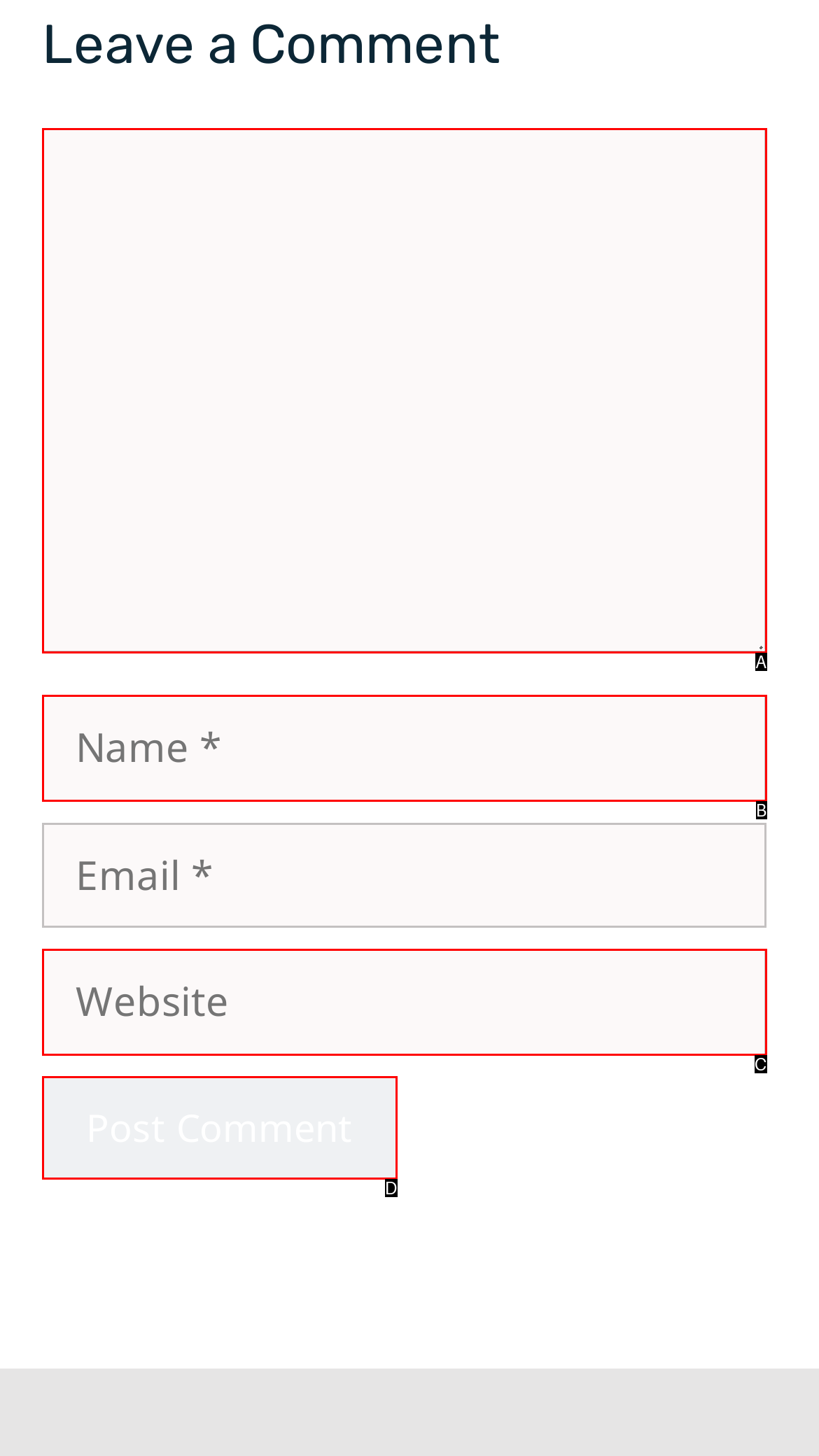Identify the HTML element that corresponds to the description: parent_node: Comment name="url" placeholder="Website" Provide the letter of the matching option directly from the choices.

C